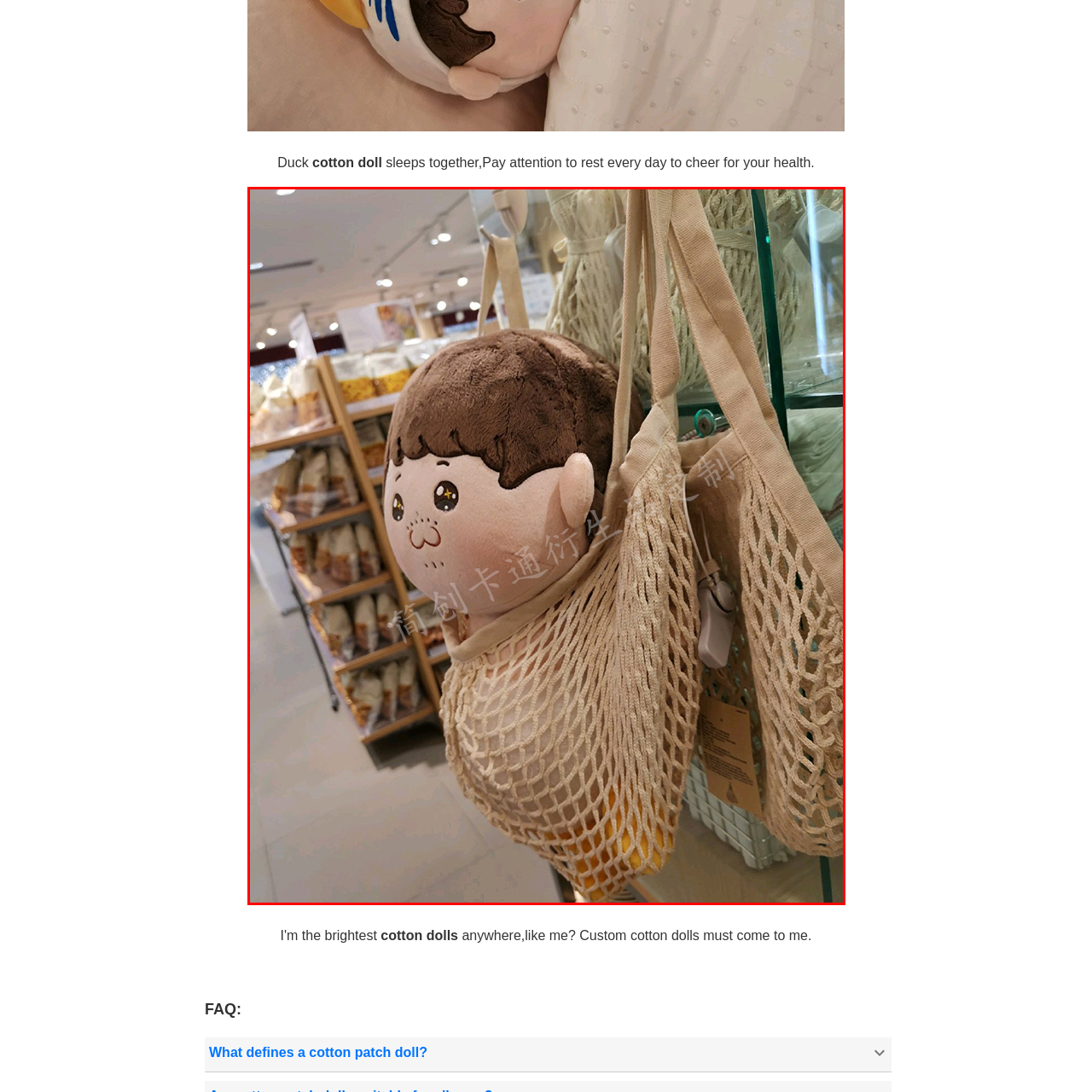What is the purpose of the doll?
Concentrate on the part of the image that is enclosed by the red bounding box and provide a detailed response to the question.

The doll is part of a collection of custom cotton dolls that emphasizes the importance of rest and comfort, making it an appealing choice for those seeking a unique, health-inspired companion.